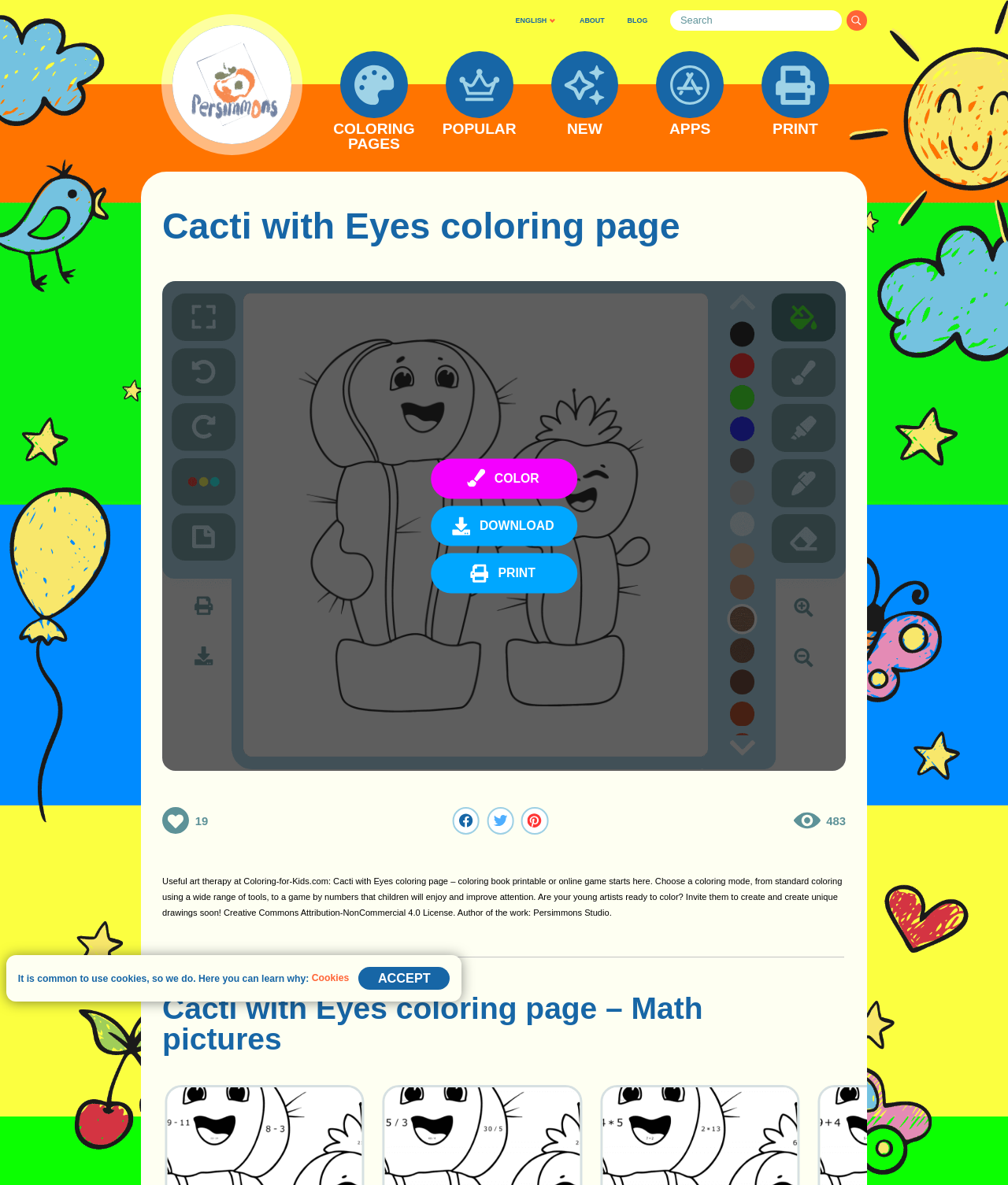Identify the bounding box coordinates of the clickable section necessary to follow the following instruction: "Check Country View Campground details". The coordinates should be presented as four float numbers from 0 to 1, i.e., [left, top, right, bottom].

None